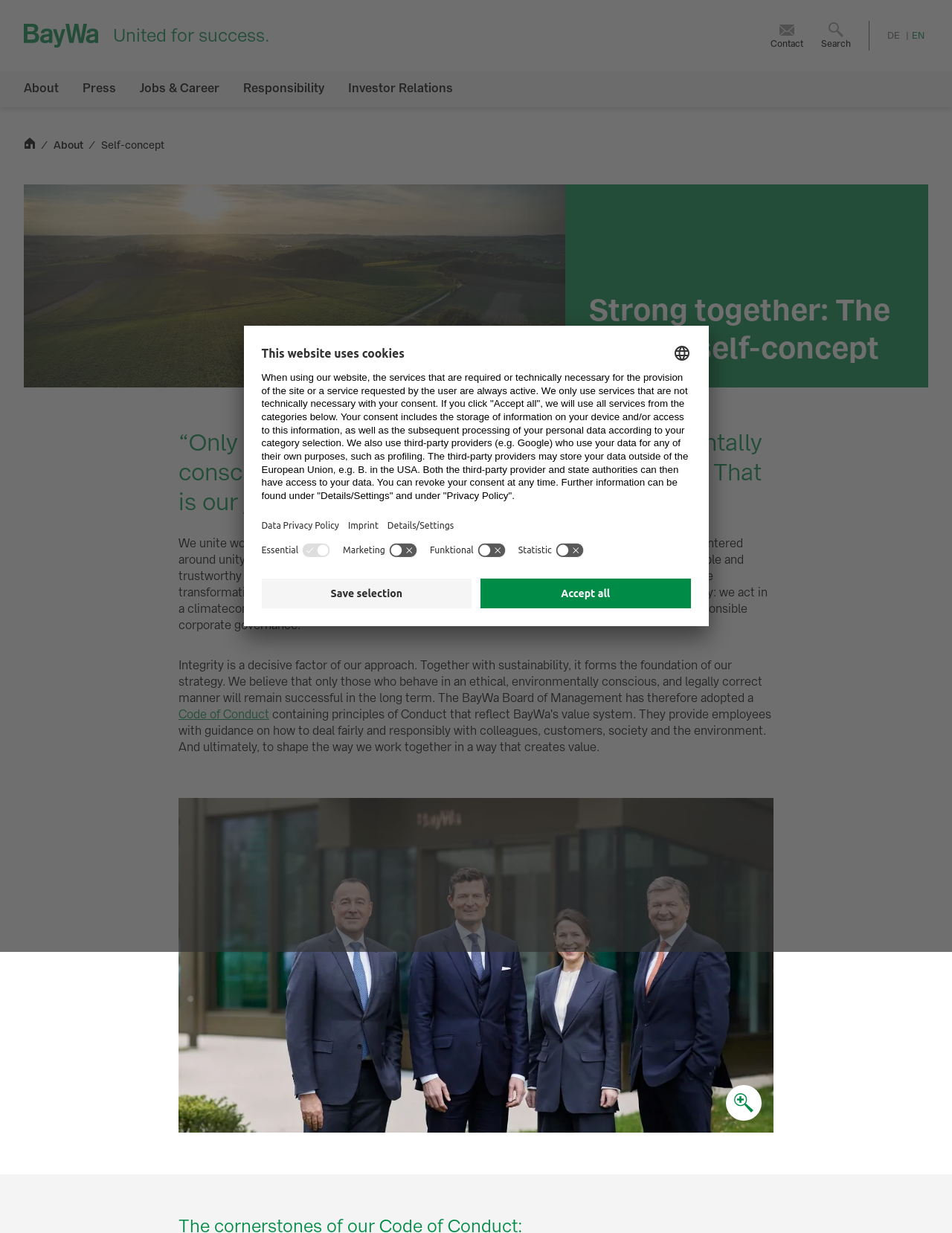Determine the bounding box coordinates of the element's region needed to click to follow the instruction: "View the Code of Conduct". Provide these coordinates as four float numbers between 0 and 1, formatted as [left, top, right, bottom].

[0.188, 0.575, 0.283, 0.585]